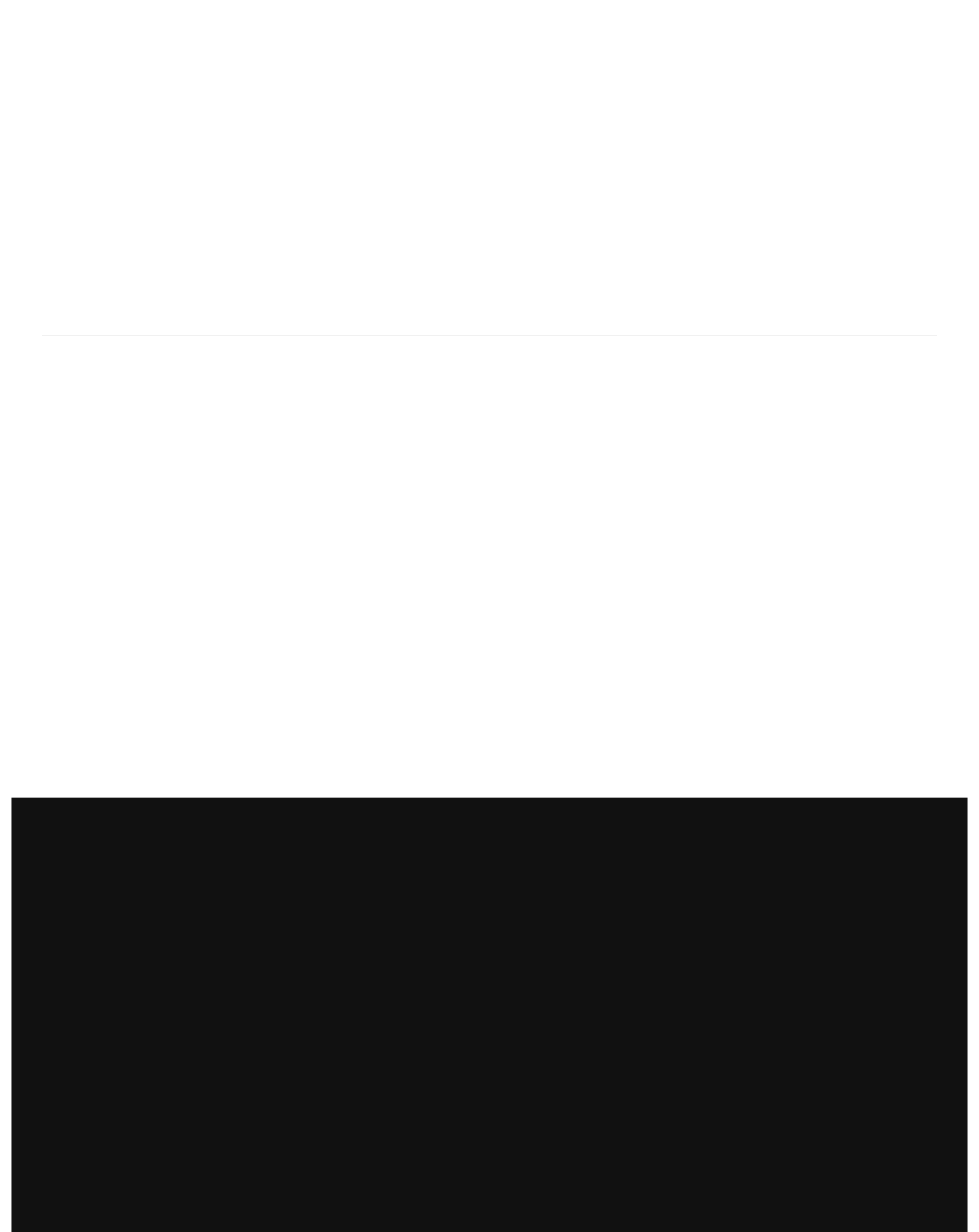Determine the bounding box coordinates for the element that should be clicked to follow this instruction: "Report concerns to the compliance website". The coordinates should be given as four float numbers between 0 and 1, in the format [left, top, right, bottom].

[0.043, 0.897, 0.283, 0.907]